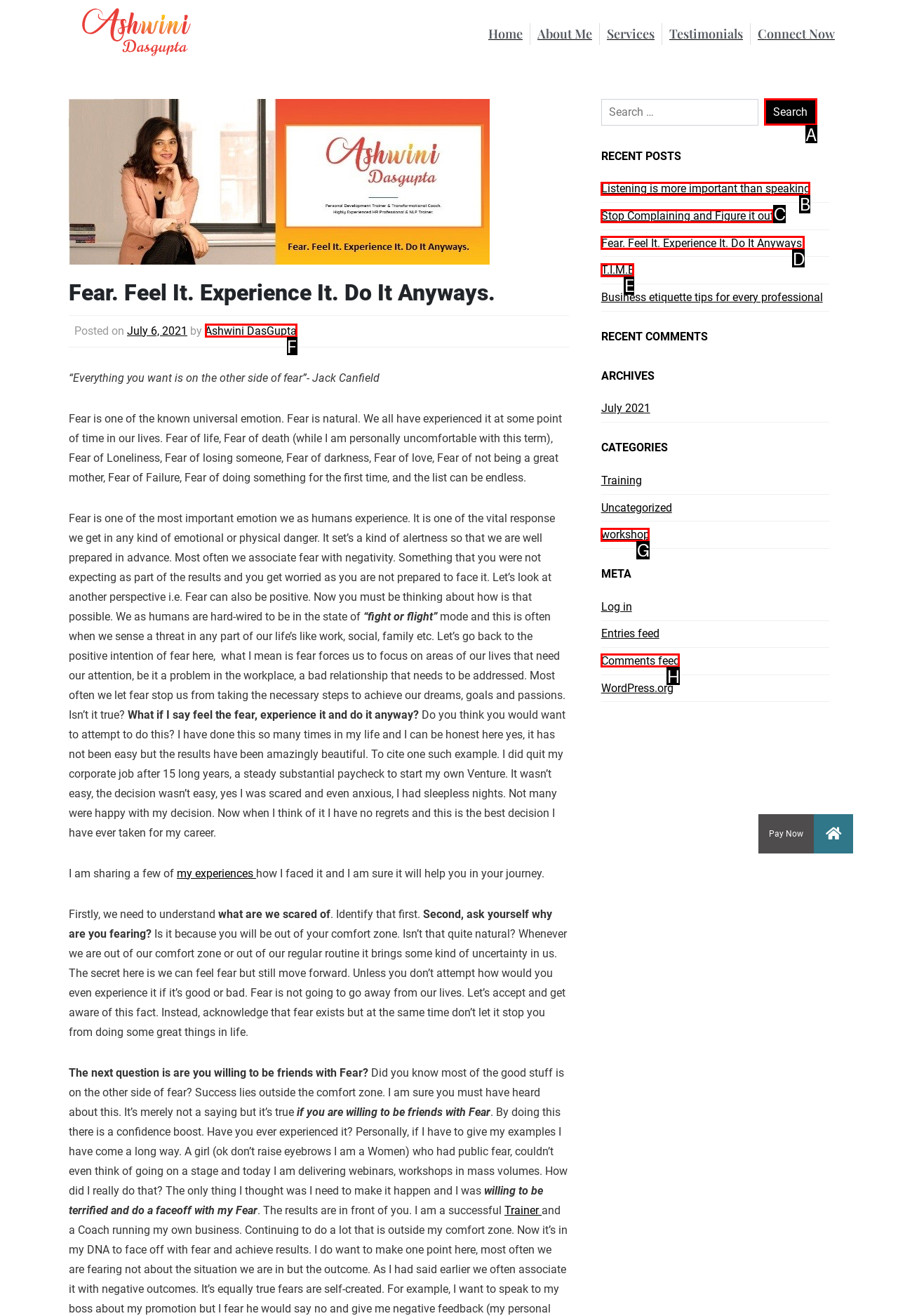Select the HTML element that best fits the description: parent_node: Search for: value="Search"
Respond with the letter of the correct option from the choices given.

A